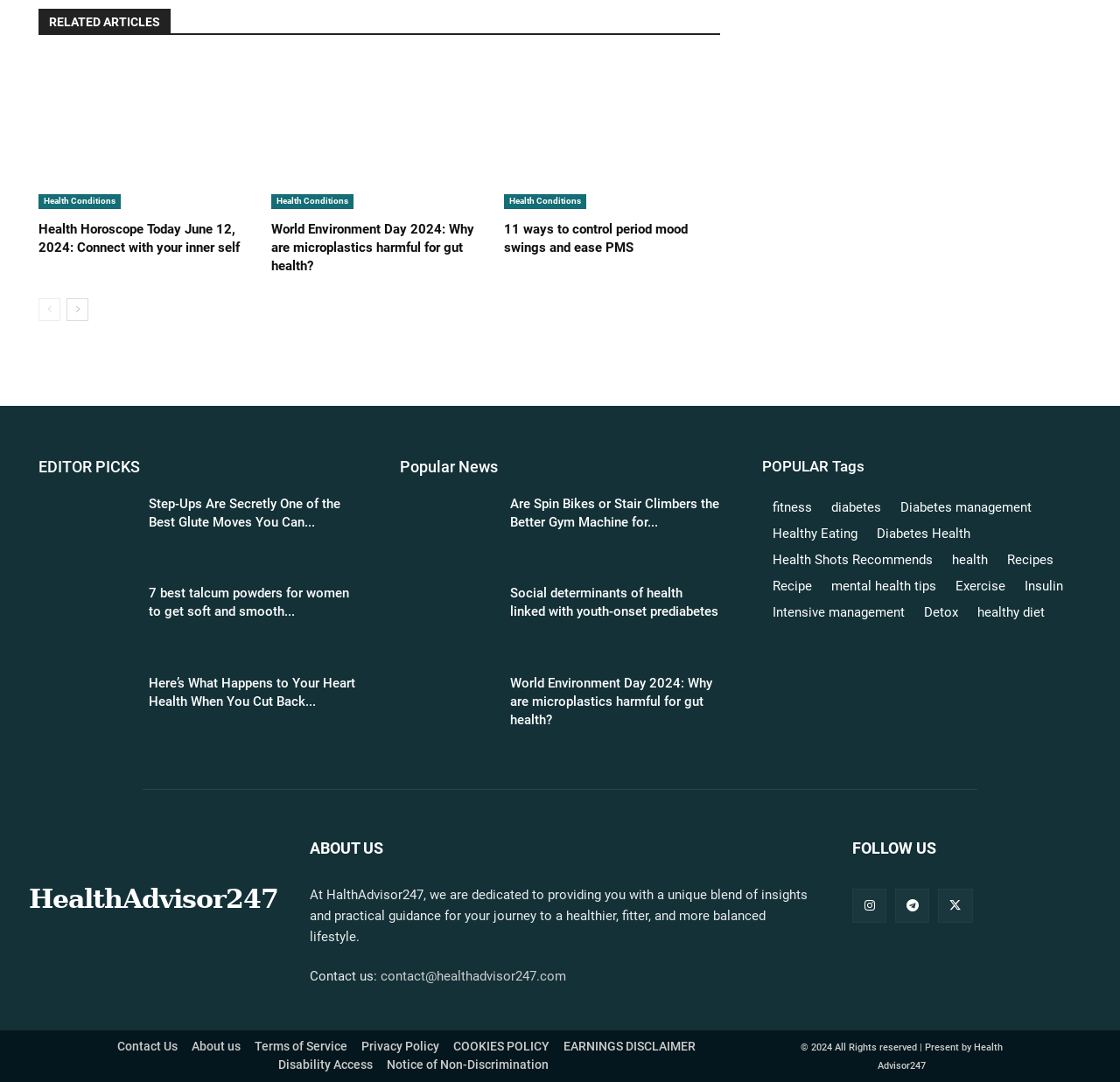What is the name of the website?
Provide a one-word or short-phrase answer based on the image.

HealthAdvisor247